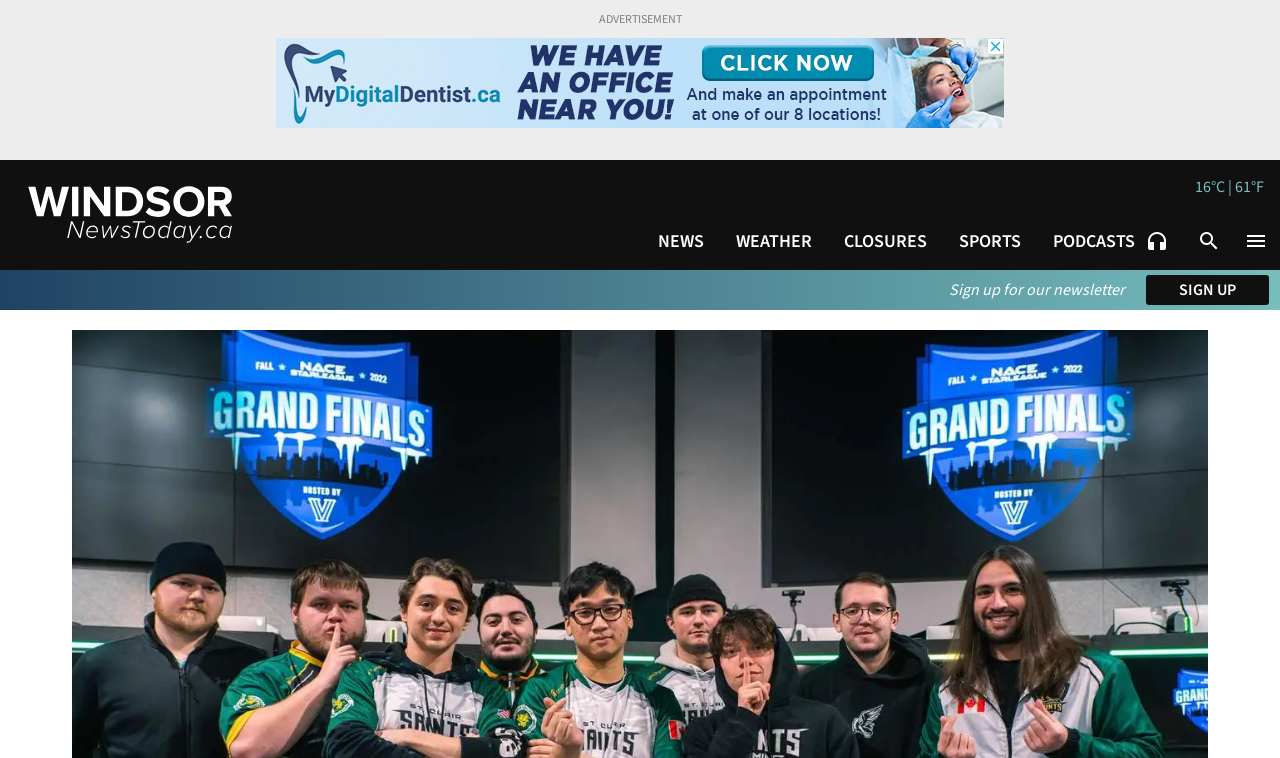What type of news is the webpage focused on?
Provide a concise answer using a single word or phrase based on the image.

Local news